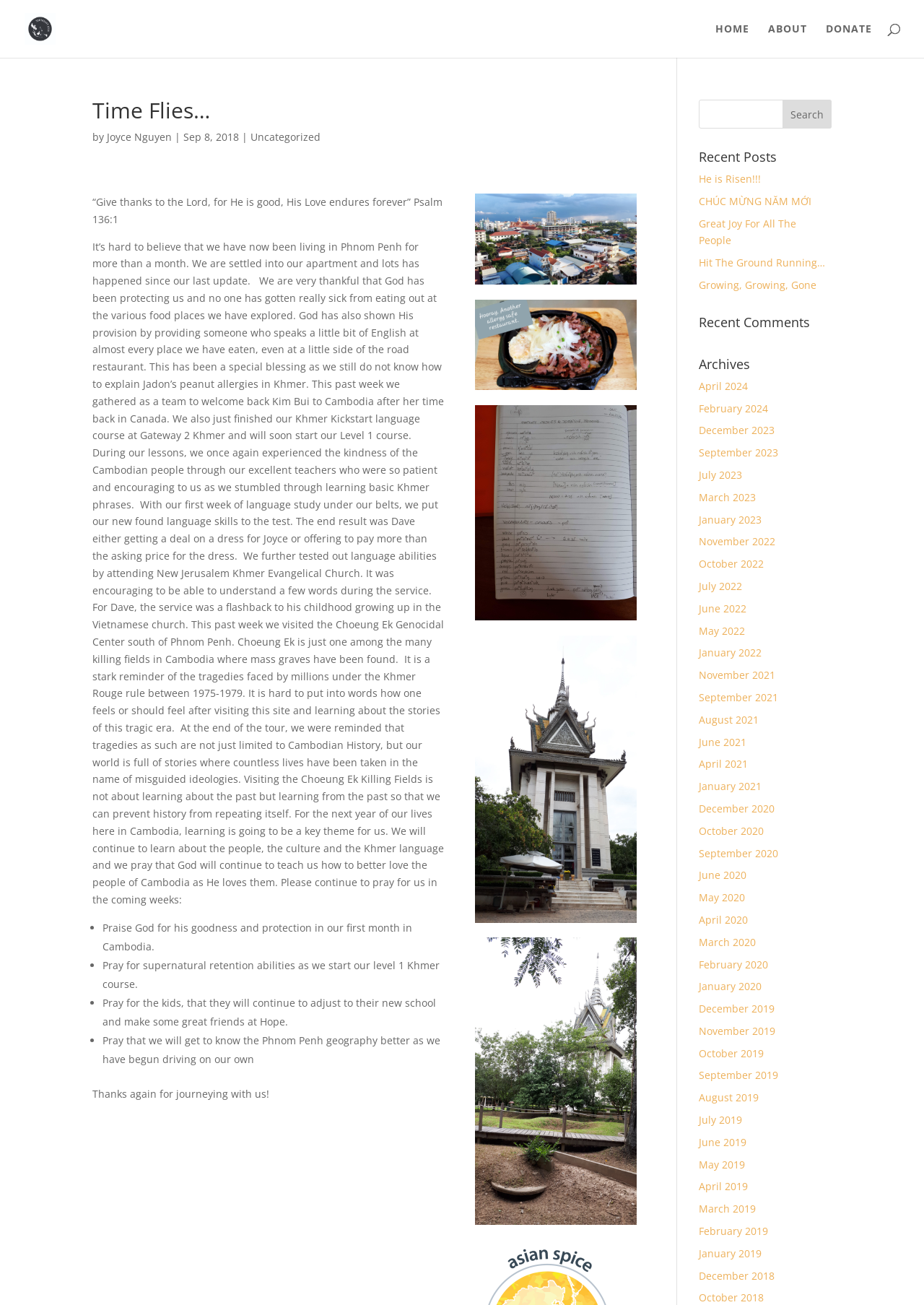Using the element description provided, determine the bounding box coordinates in the format (top-left x, top-left y, bottom-right x, bottom-right y). Ensure that all values are floating point numbers between 0 and 1. Element description: June 2015

None